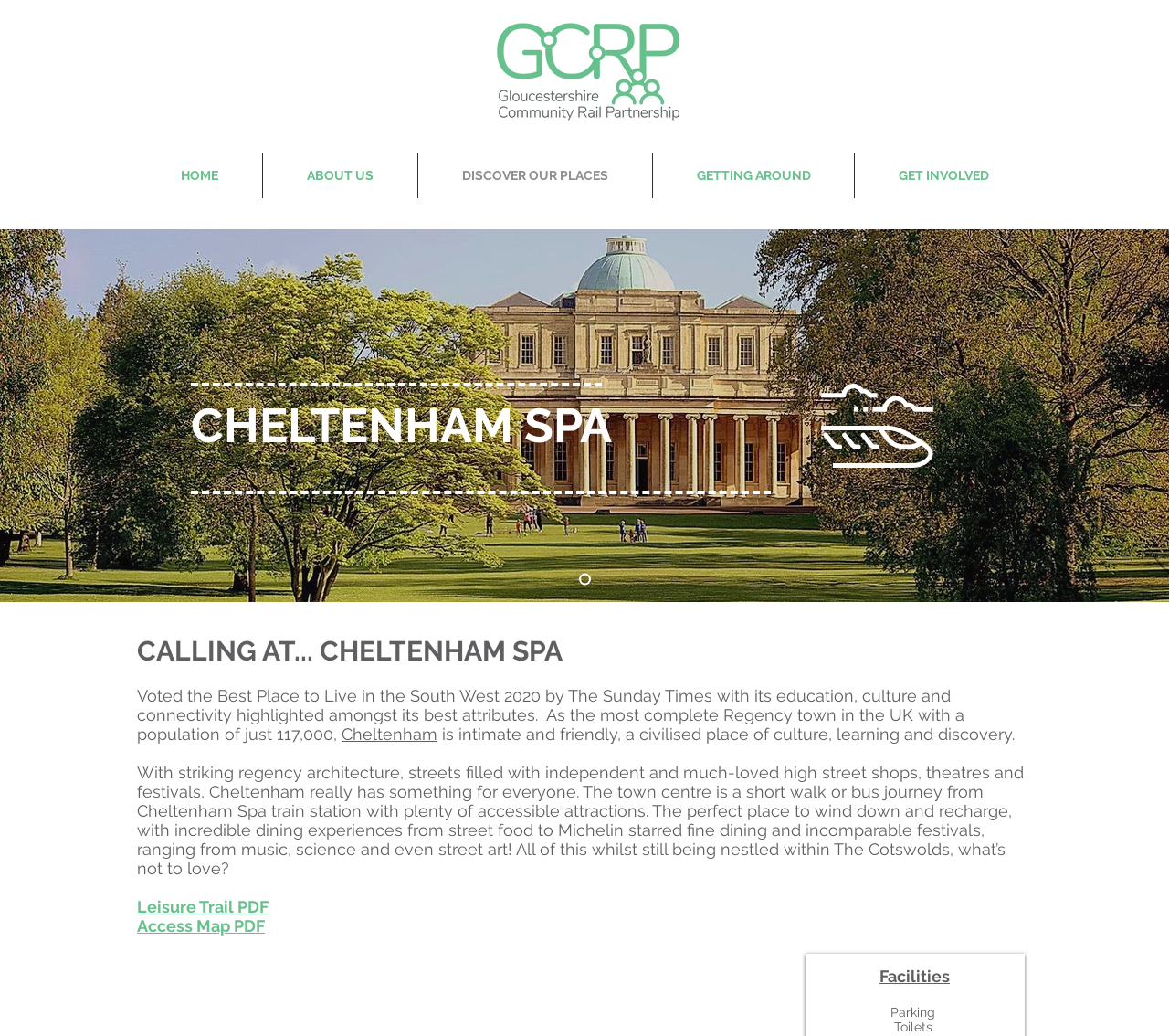Find and indicate the bounding box coordinates of the region you should select to follow the given instruction: "Click on the 'What Should be the Features of the Dual Tray Laser Printer?' link".

None